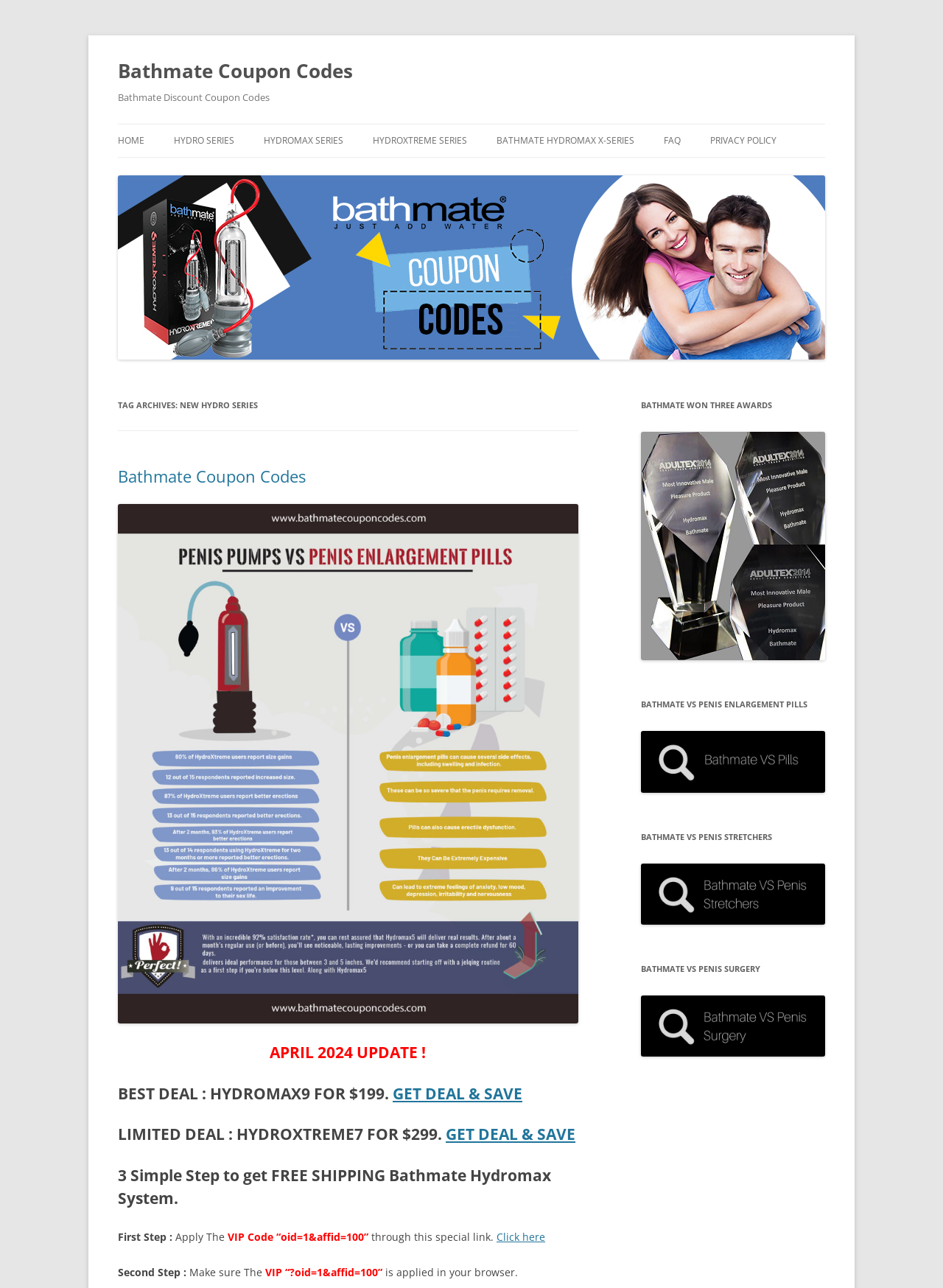Analyze the image and give a detailed response to the question:
What is the award won by Bathmate?

I found the award won by Bathmate by looking at the image with the caption 'Bathmate-Adultex-Award-1'.